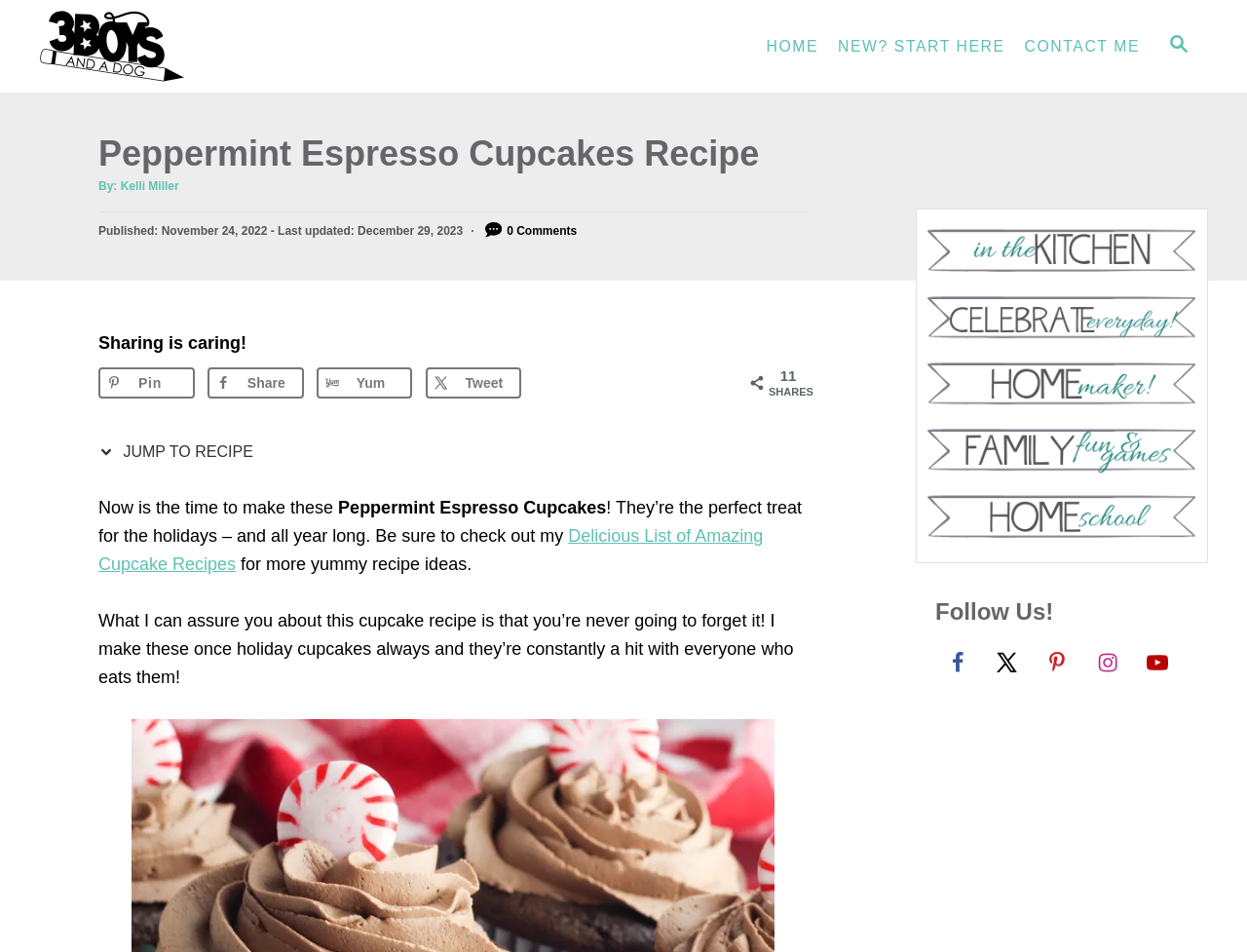What is the date the recipe was last updated?
Kindly answer the question with as much detail as you can.

The date the recipe was last updated can be found in the text 'Last updated: December 29, 2023' which is located below the recipe title, indicating that the recipe was last updated on December 29, 2023.